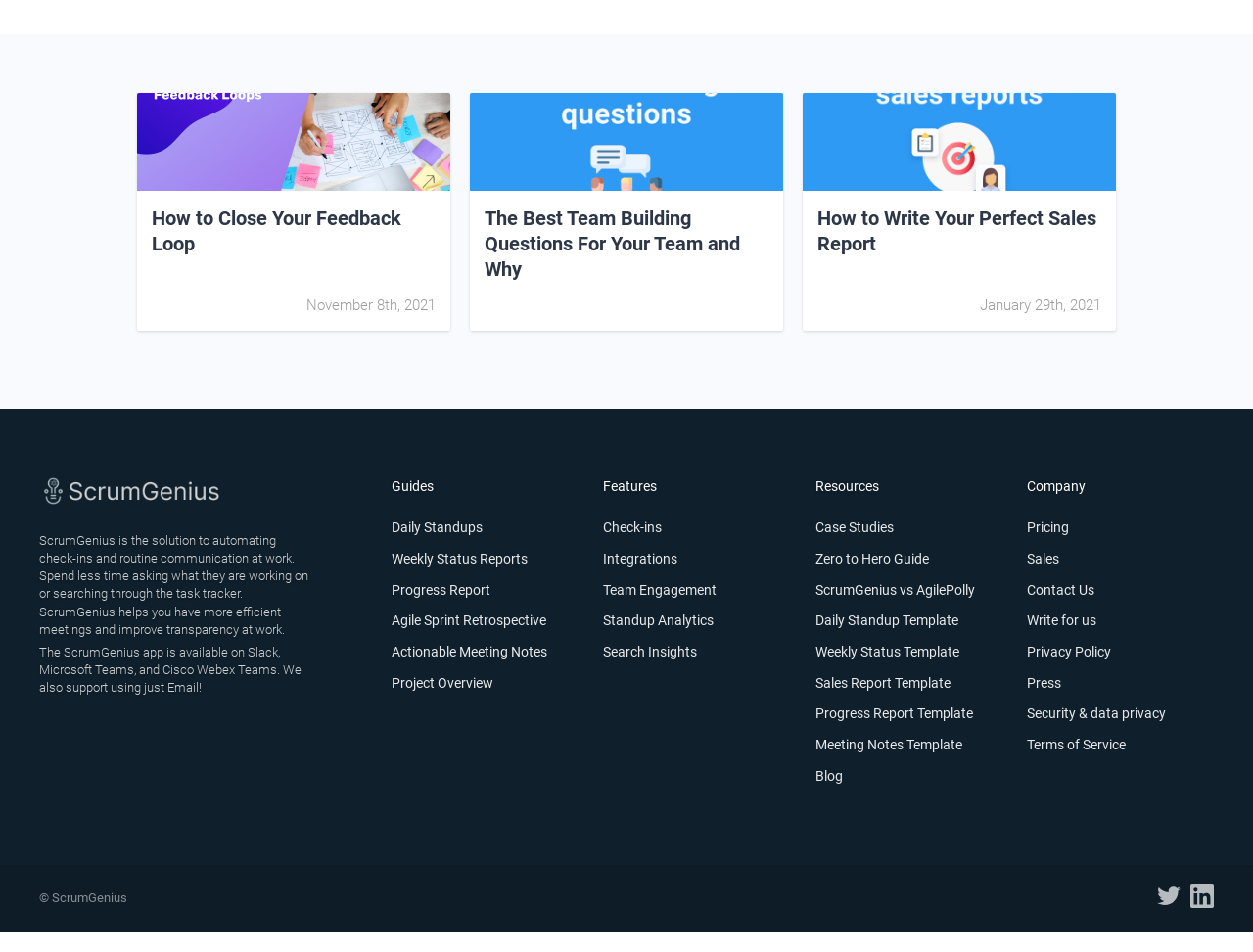Identify the bounding box coordinates for the element that needs to be clicked to fulfill this instruction: "Explore the 'Features' of ScrumGenius". Provide the coordinates in the format of four float numbers between 0 and 1: [left, top, right, bottom].

[0.482, 0.502, 0.631, 0.52]